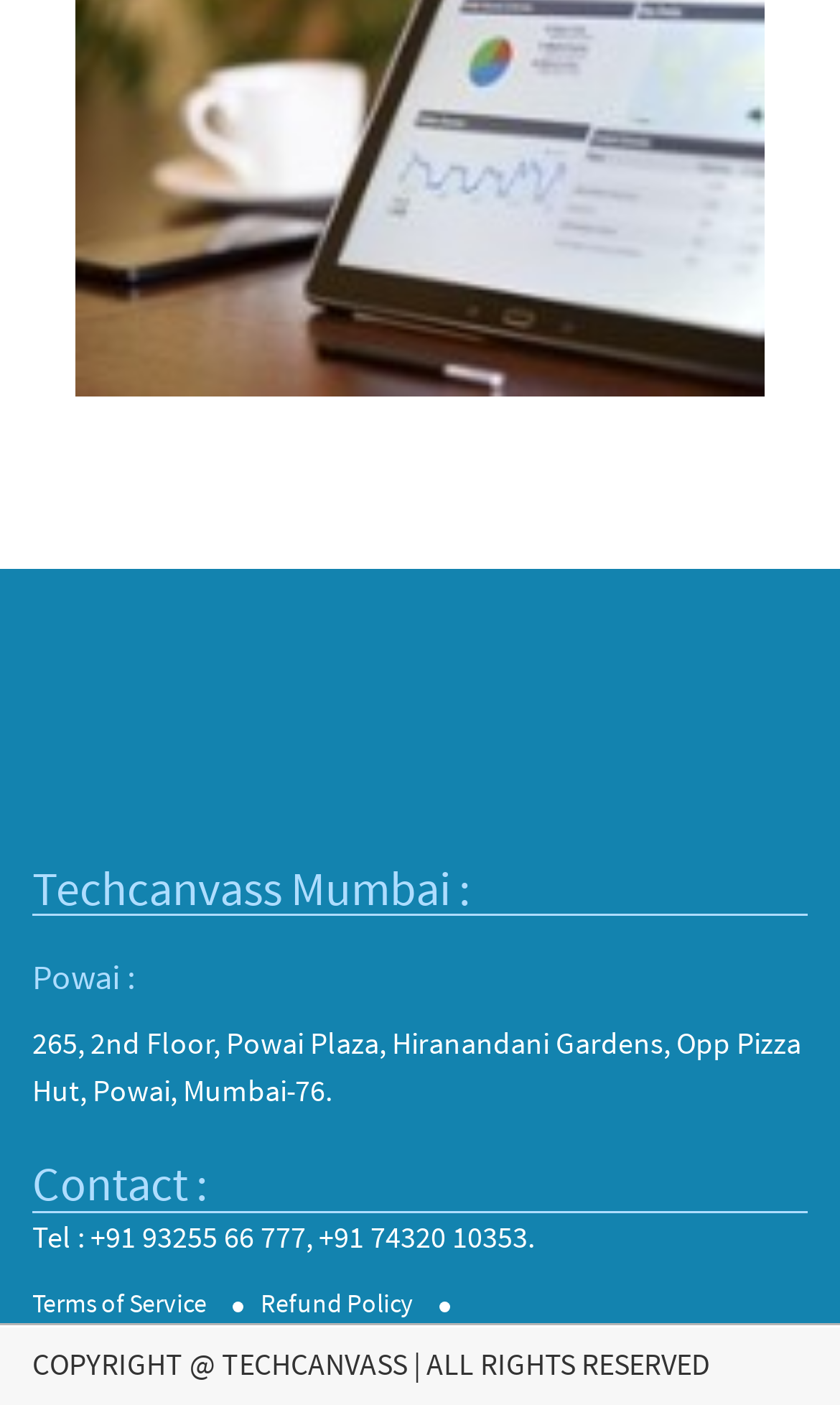What are the two policies linked at the bottom of the webpage?
Look at the image and respond to the question as thoroughly as possible.

I found the policy links by looking at the link elements with bounding box coordinates [0.038, 0.916, 0.262, 0.939] and [0.31, 0.916, 0.508, 0.939] respectively.